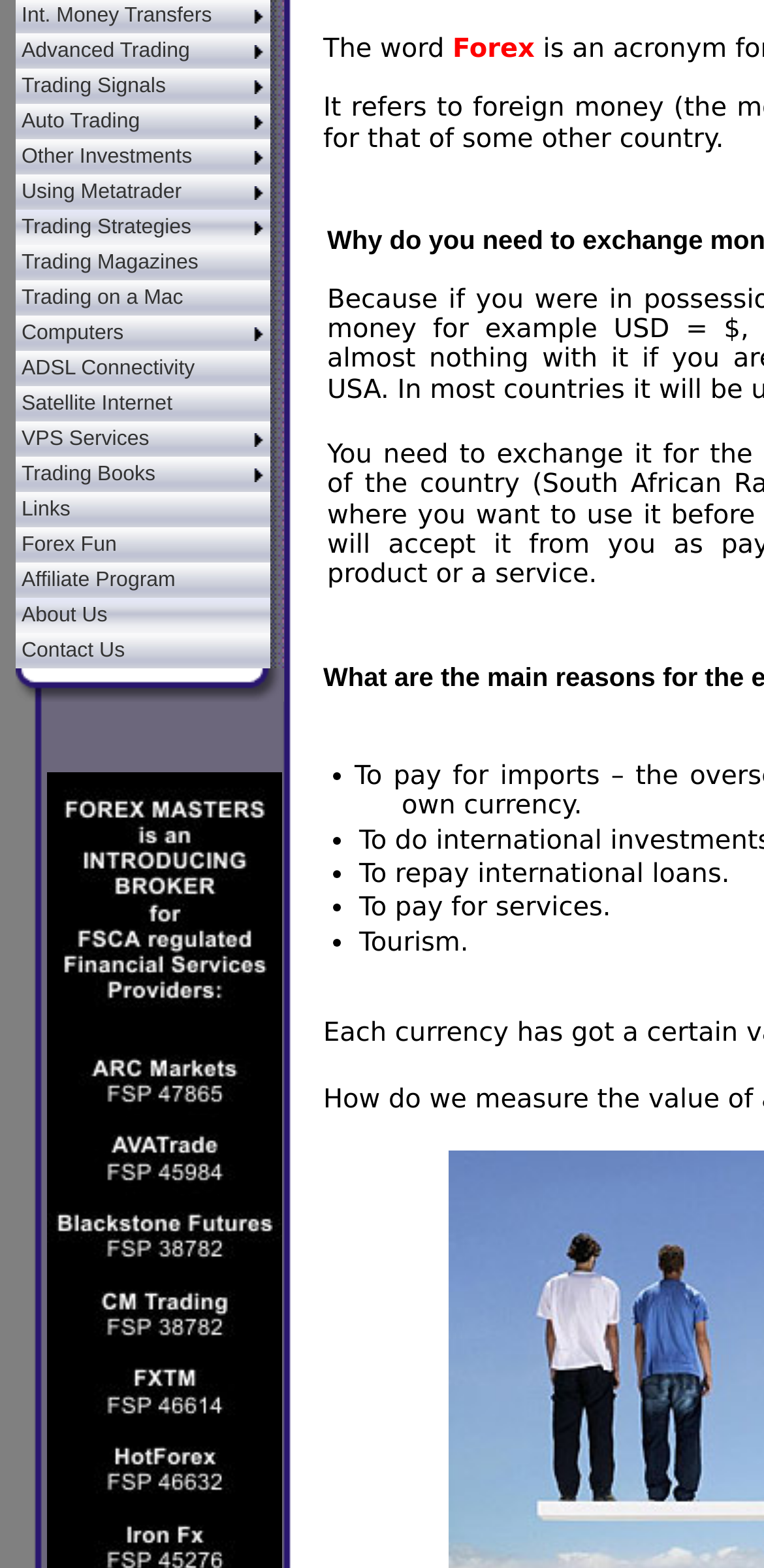Find the bounding box coordinates for the UI element whose description is: "Links". The coordinates should be four float numbers between 0 and 1, in the format [left, top, right, bottom].

[0.021, 0.314, 0.354, 0.336]